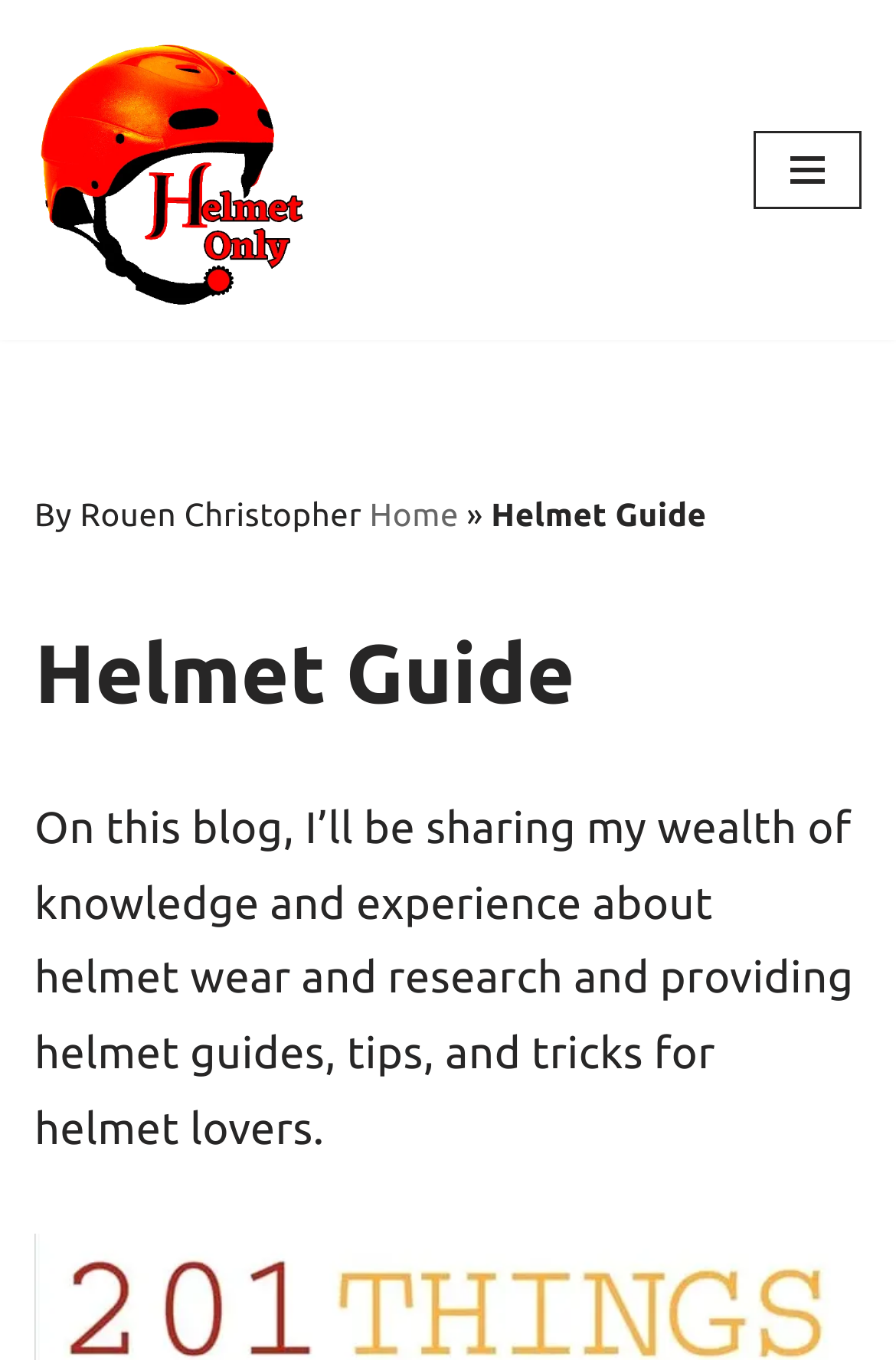Please locate the UI element described by "Navigation Menu" and provide its bounding box coordinates.

[0.841, 0.096, 0.962, 0.154]